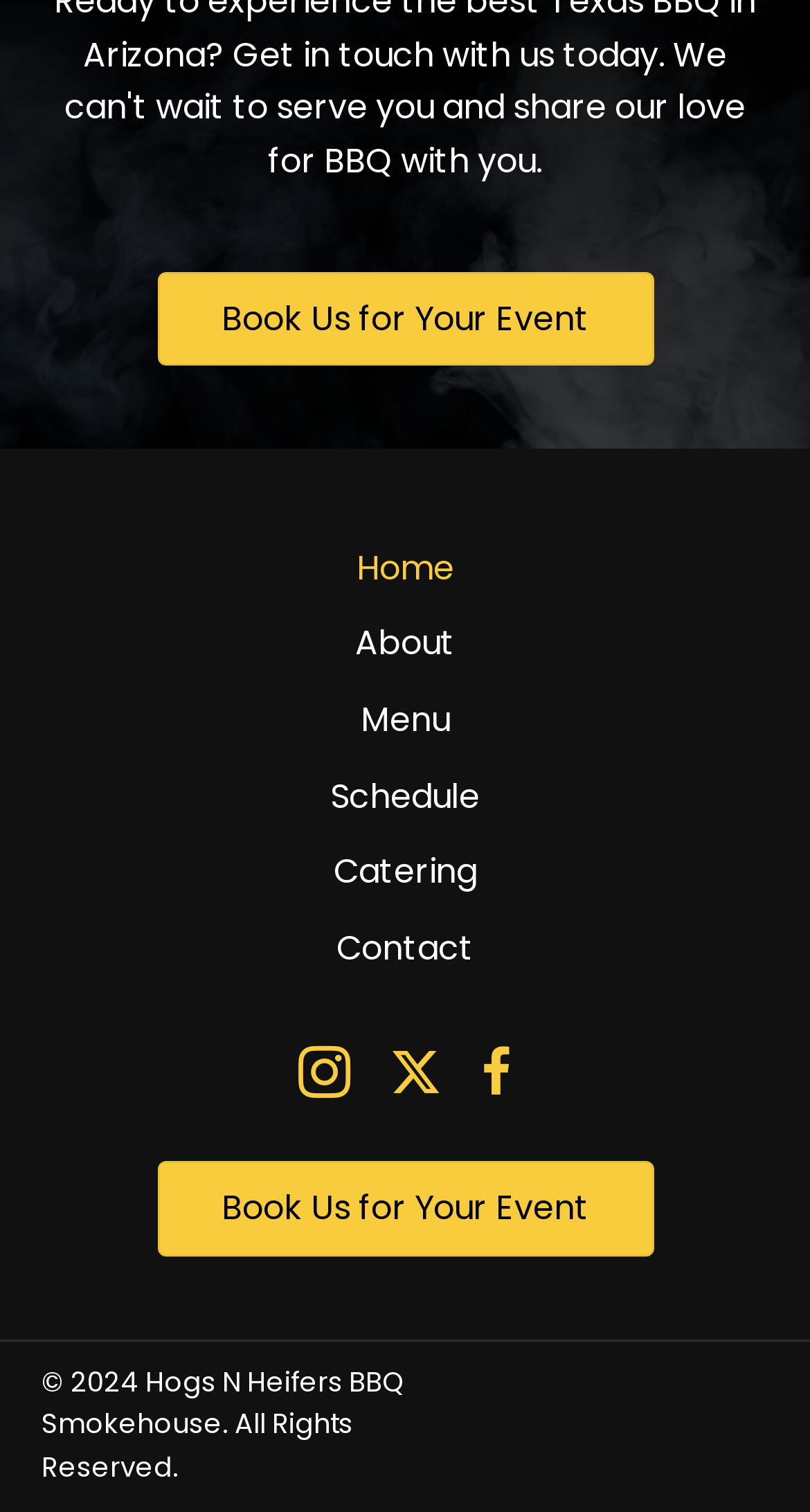Identify the bounding box coordinates of the element that should be clicked to fulfill this task: "Contact us". The coordinates should be provided as four float numbers between 0 and 1, i.e., [left, top, right, bottom].

[0.051, 0.603, 0.949, 0.652]